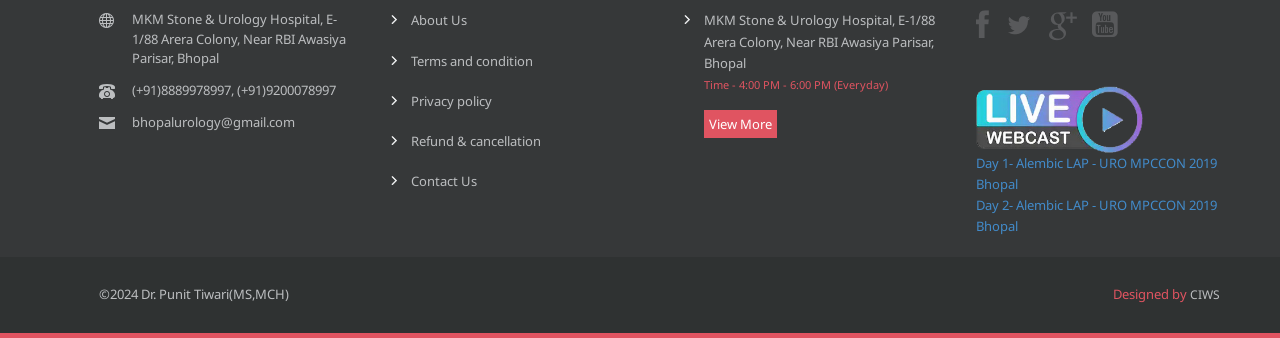Determine the bounding box coordinates of the clickable region to follow the instruction: "Visit CIWS".

[0.929, 0.847, 0.968, 0.898]